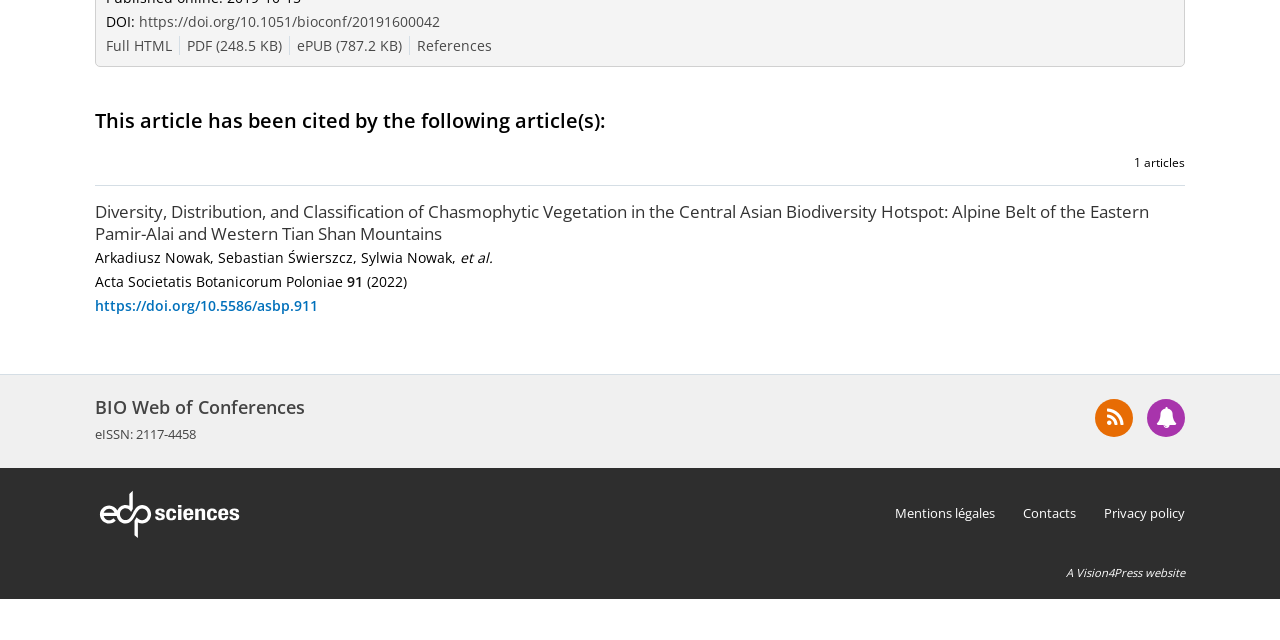Find the bounding box of the element with the following description: "PDF (248.5 KB)". The coordinates must be four float numbers between 0 and 1, formatted as [left, top, right, bottom].

[0.14, 0.057, 0.226, 0.086]